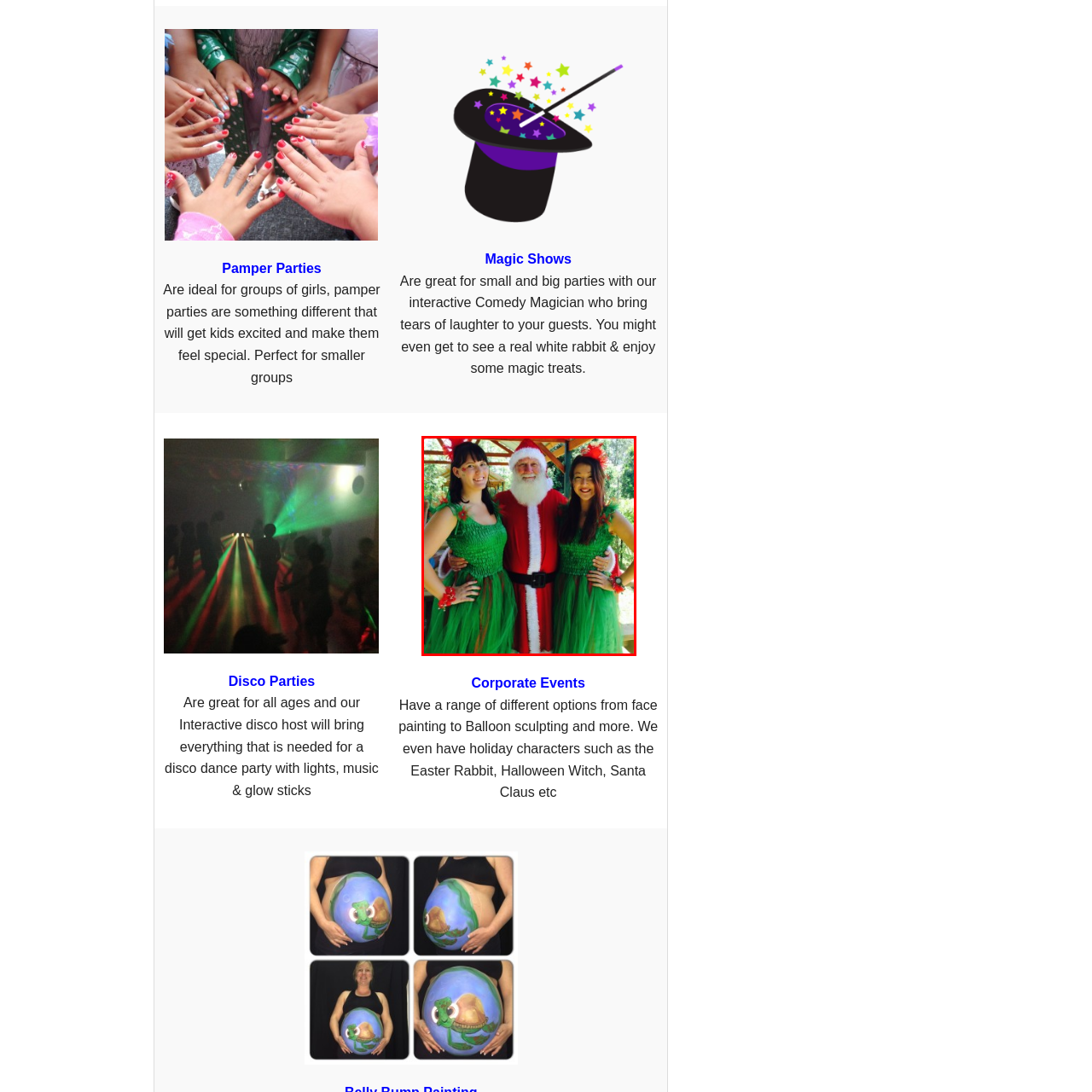What is the atmosphere of the scene?
Analyze the image marked by the red bounding box and respond with an in-depth answer considering the visual clues.

The caption describes the backdrop as part of a cheerful outdoor setting, which enhances the whimsical atmosphere, suggesting that the overall atmosphere of the scene is whimsical.